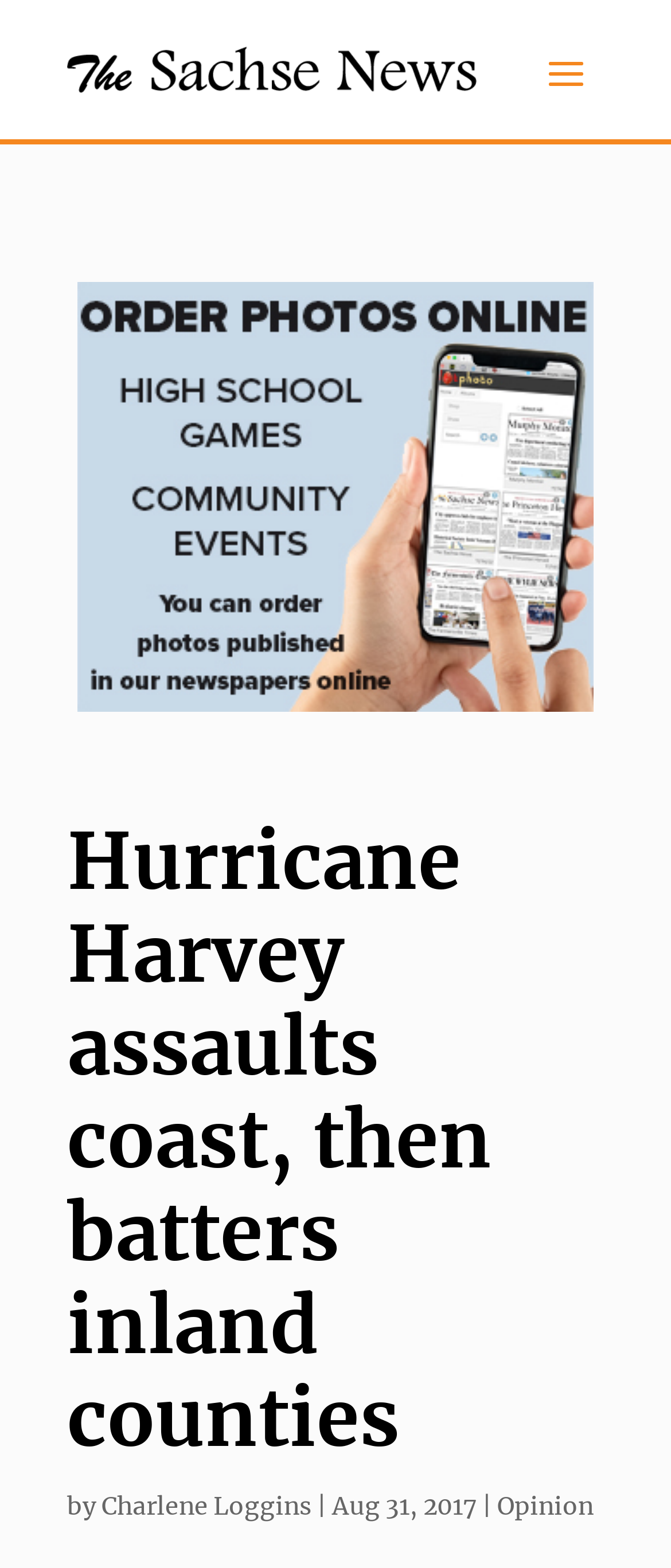Please answer the following question using a single word or phrase: 
What is the category of the article?

Opinion